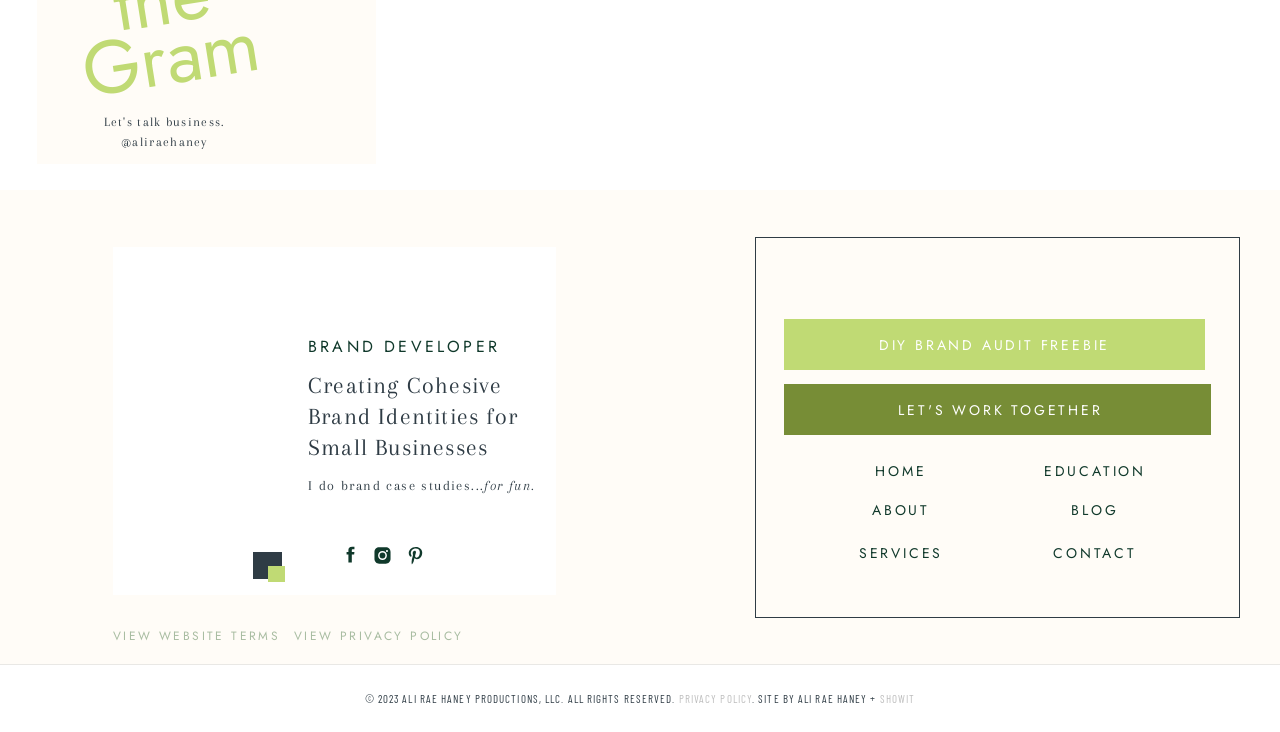Pinpoint the bounding box coordinates for the area that should be clicked to perform the following instruction: "Go to the 'CONTACT' page".

[0.795, 0.739, 0.916, 0.772]